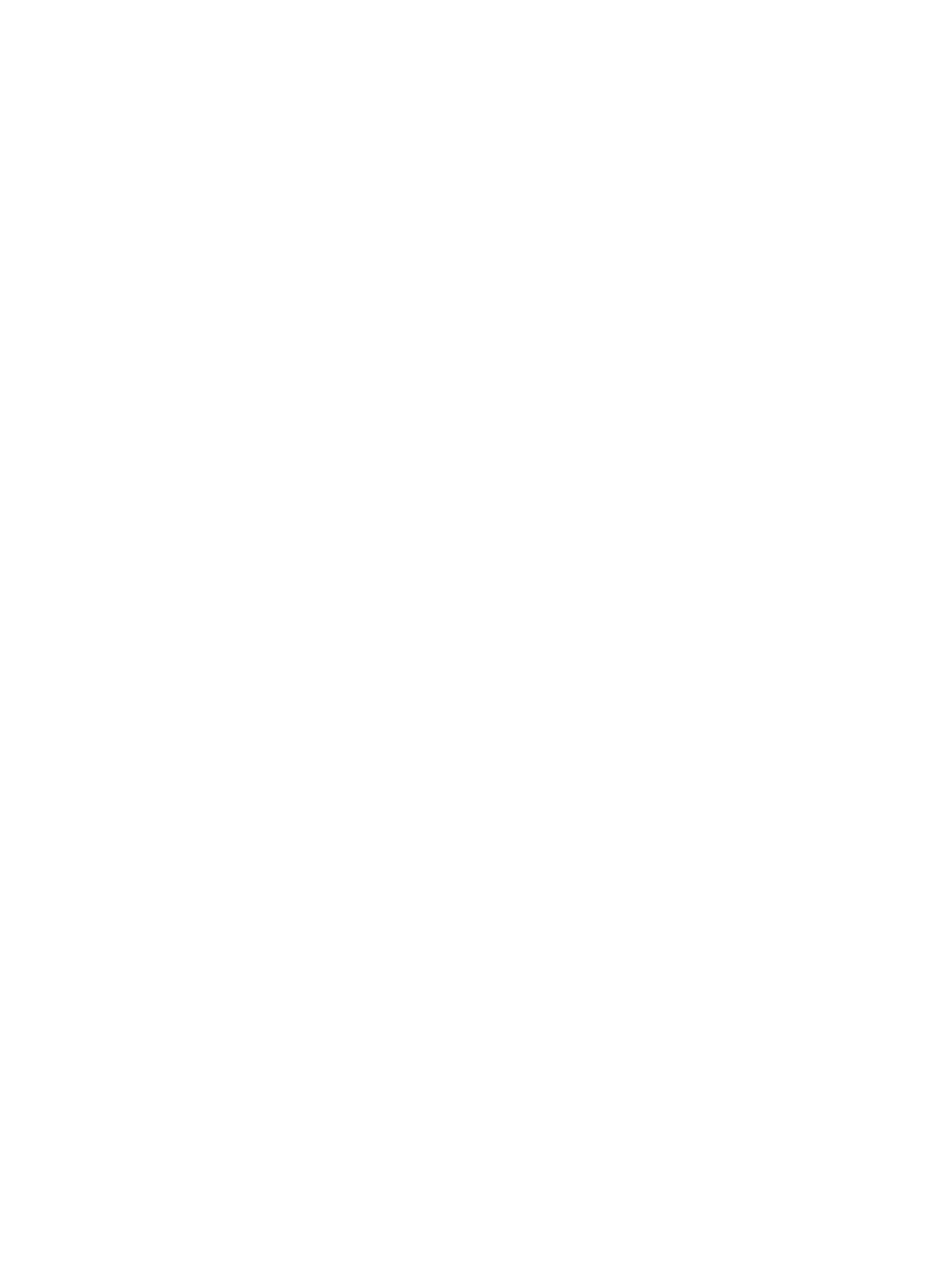Locate the bounding box coordinates of the element to click to perform the following action: 'Explore solutions'. The coordinates should be given as four float values between 0 and 1, in the form of [left, top, right, bottom].

[0.055, 0.507, 0.26, 0.519]